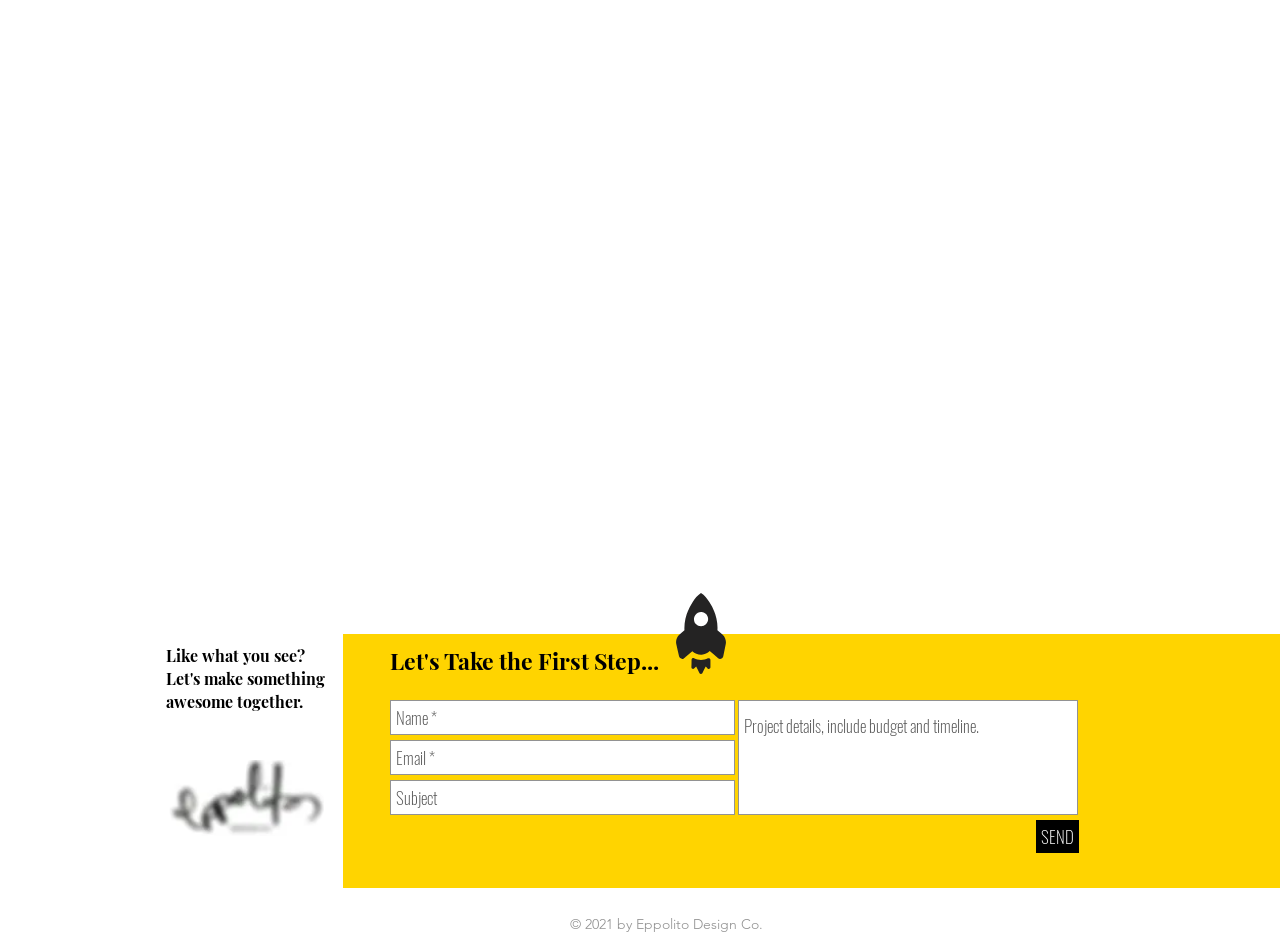Please provide a short answer using a single word or phrase for the question:
How many text fields are there in the form?

4